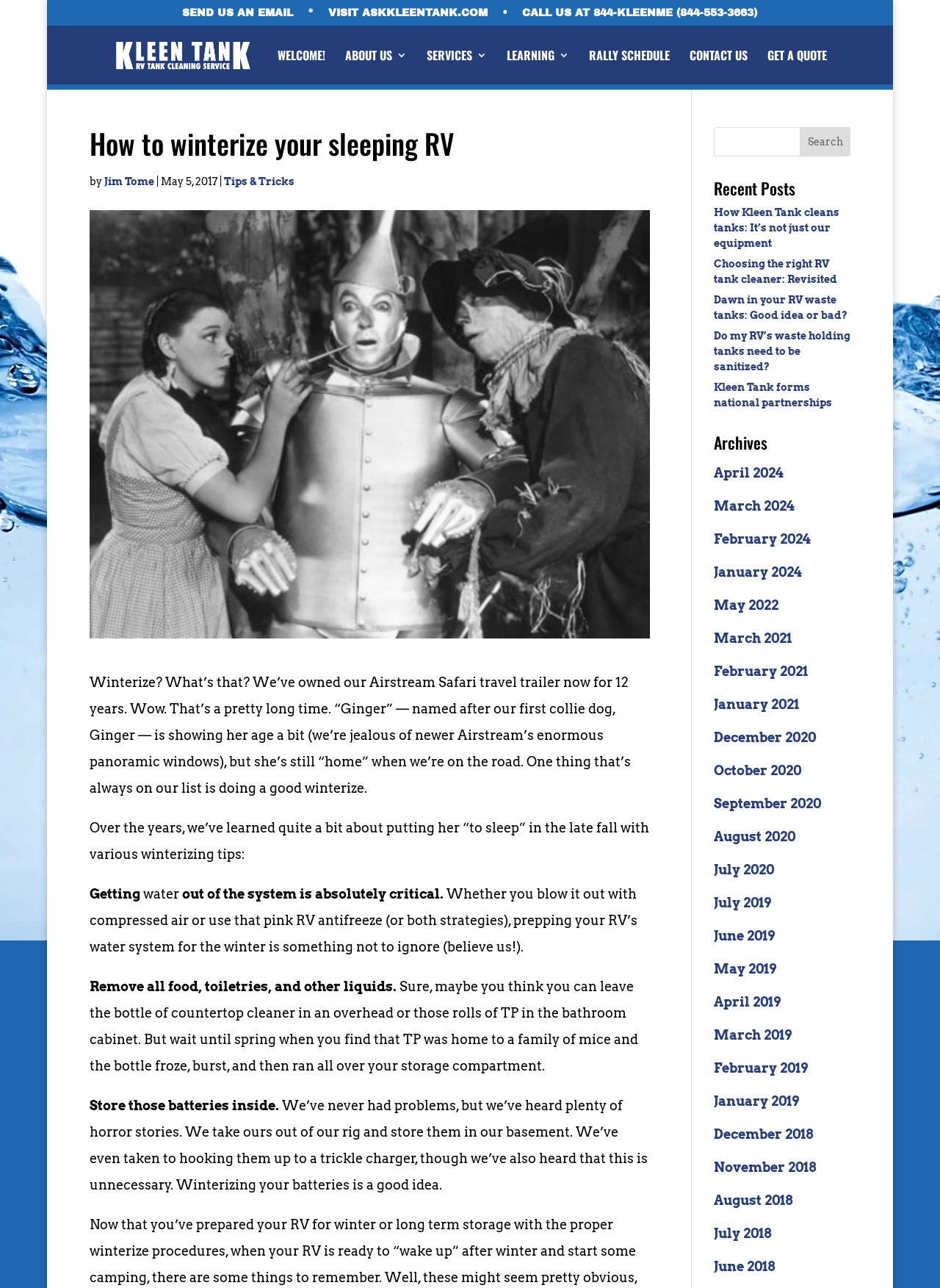Using the format (top-left x, top-left y, bottom-right x, bottom-right y), provide the bounding box coordinates for the described UI element. All values should be floating point numbers between 0 and 1: SEND US AN EMAIL

[0.194, 0.006, 0.312, 0.02]